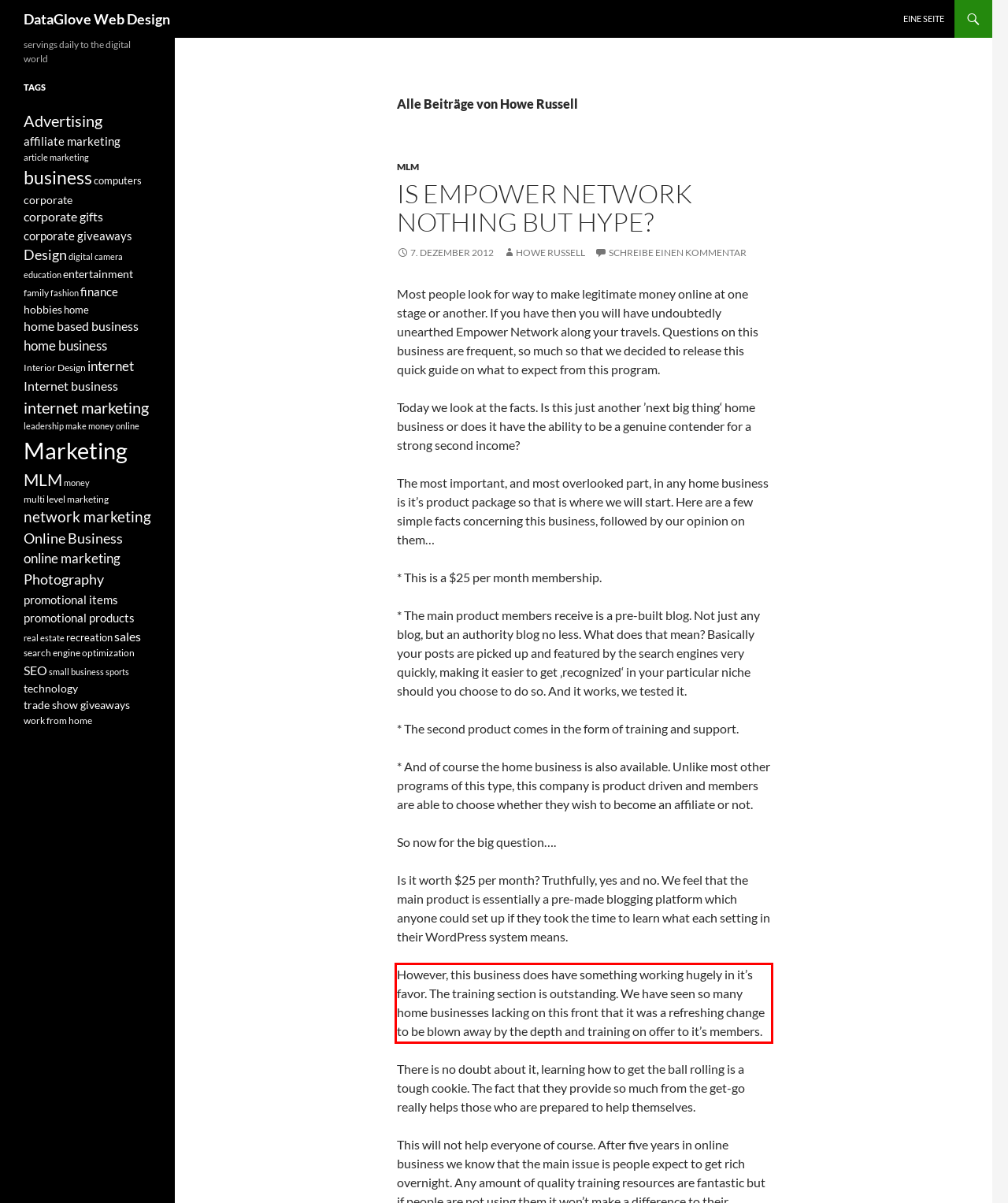Using the provided webpage screenshot, recognize the text content in the area marked by the red bounding box.

However, this business does have something working hugely in it’s favor. The training section is outstanding. We have seen so many home businesses lacking on this front that it was a refreshing change to be blown away by the depth and training on offer to it’s members.